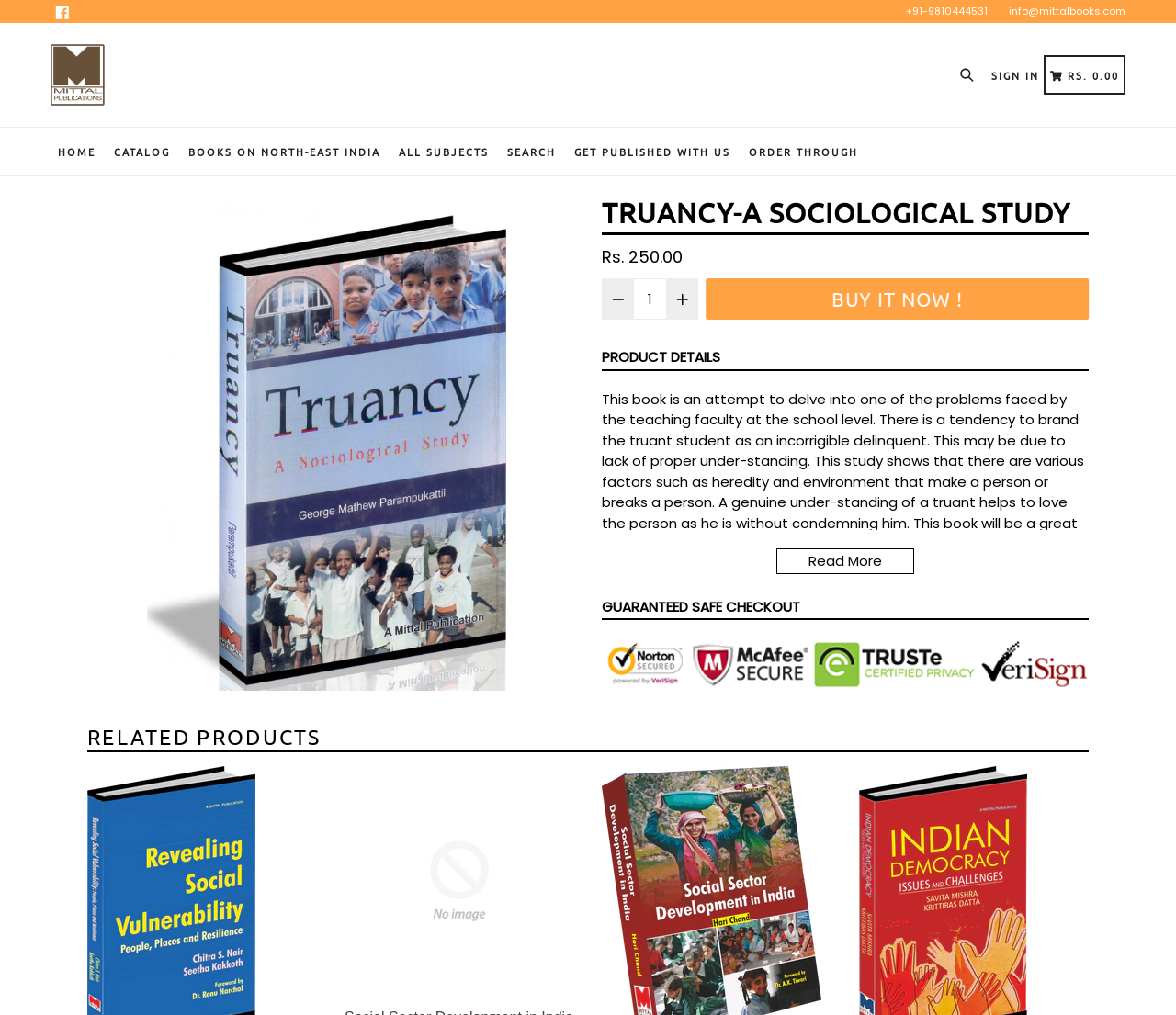Locate the bounding box coordinates of the clickable region necessary to complete the following instruction: "Buy the book now". Provide the coordinates in the format of four float numbers between 0 and 1, i.e., [left, top, right, bottom].

[0.601, 0.275, 0.926, 0.316]